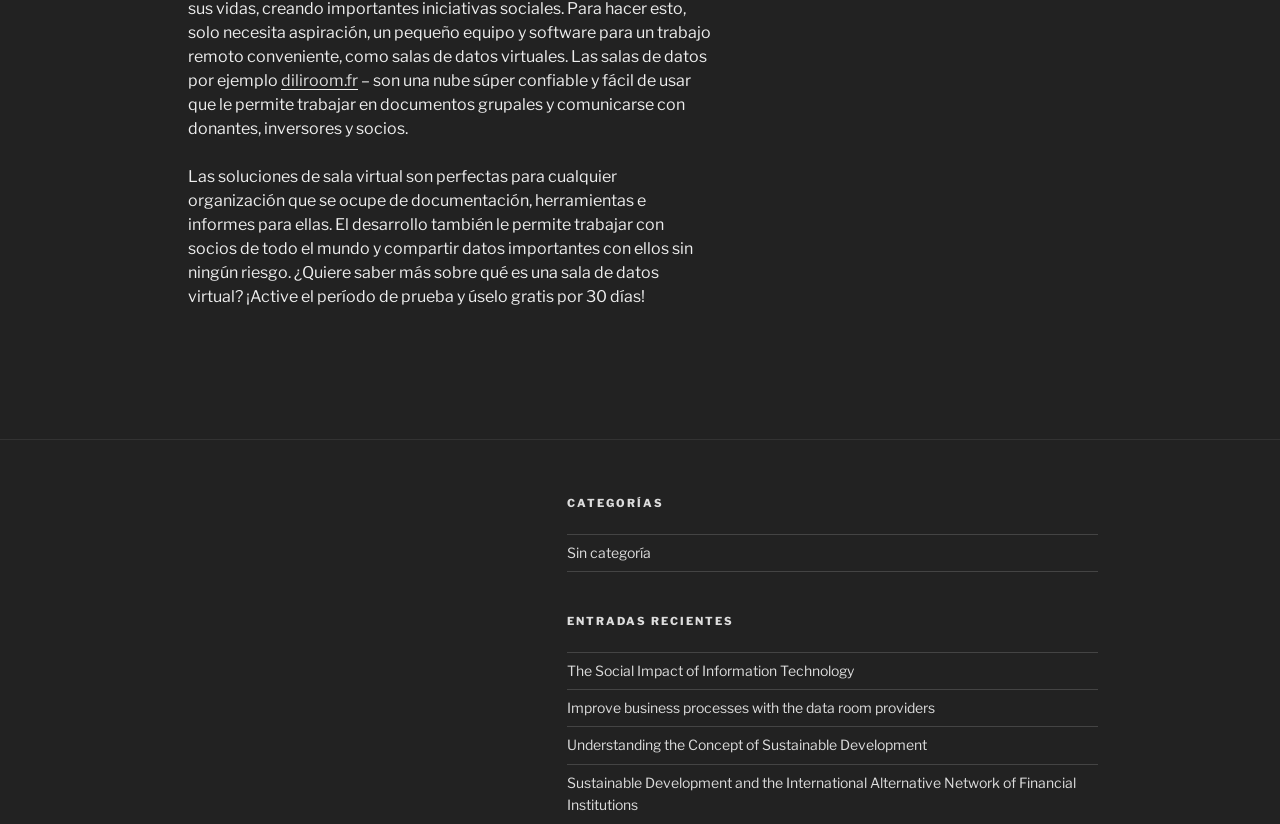Answer this question using a single word or a brief phrase:
How many recent entries are listed?

4